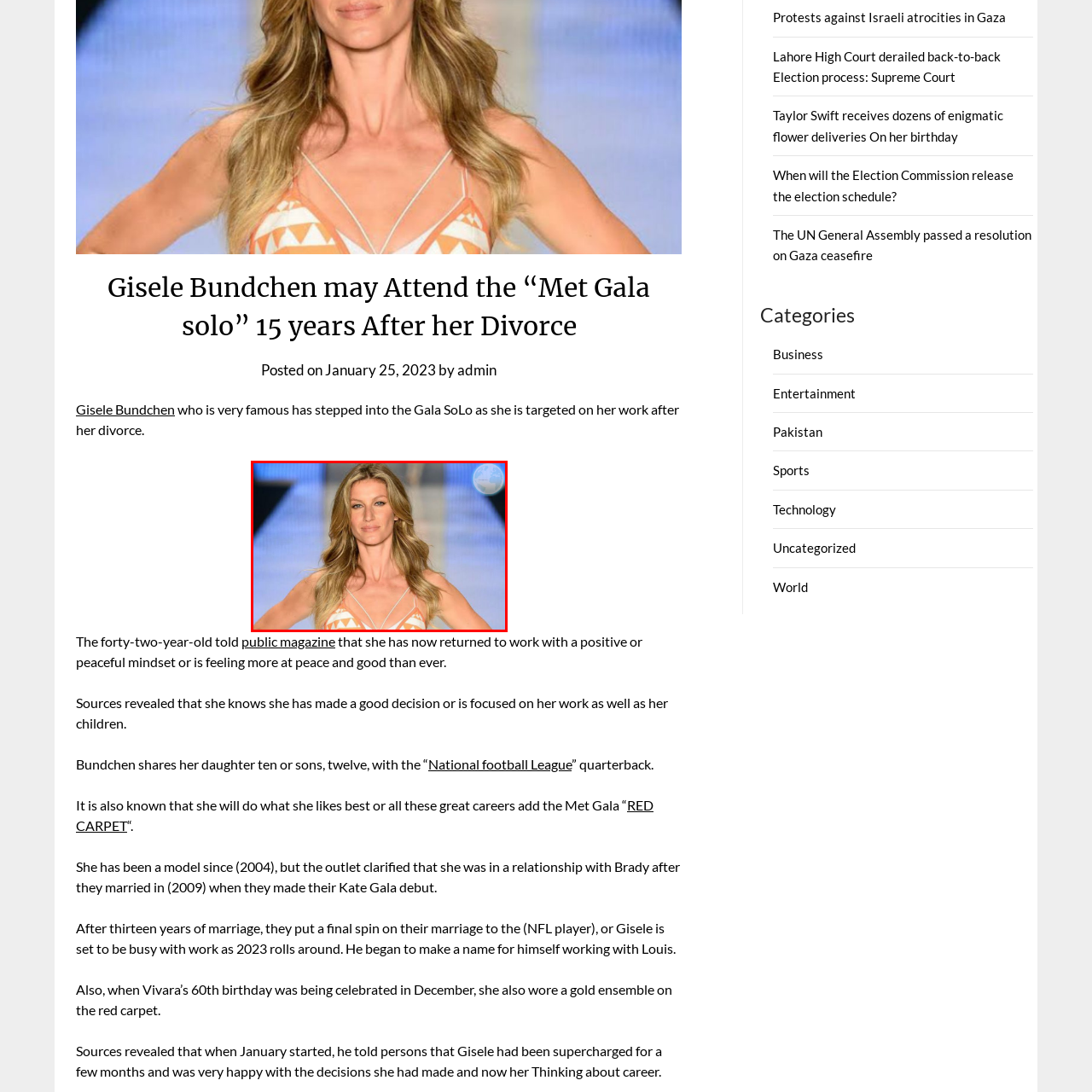Examine the image inside the red outline, What event is Gisele preparing to attend?
 Answer with a single word or phrase.

Met Gala